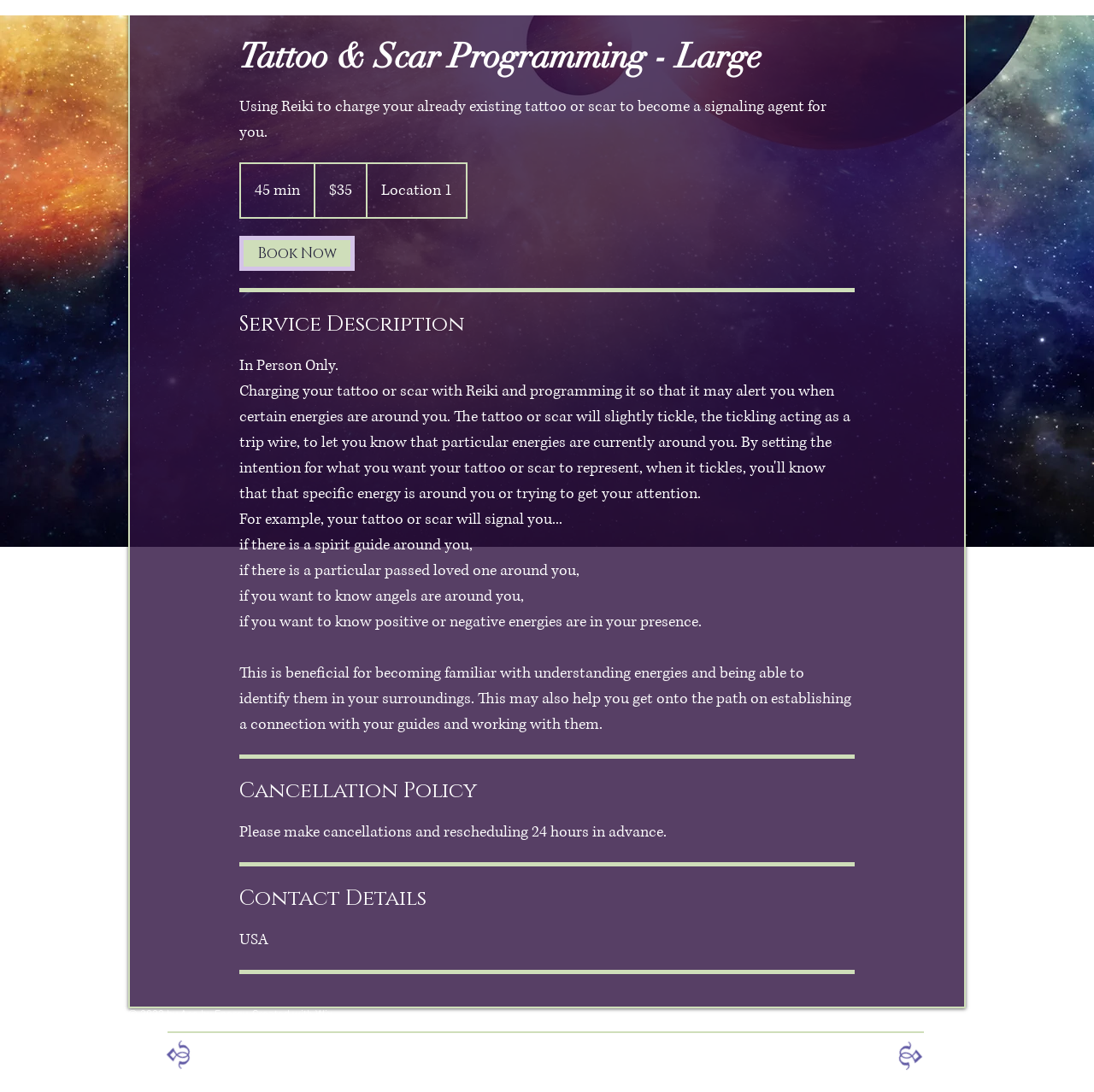Determine the bounding box coordinates of the UI element described below. Use the format (top-left x, top-left y, bottom-right x, bottom-right y) with floating point numbers between 0 and 1: Custom S.P.A.C.E. Services

[0.206, 0.96, 0.472, 0.979]